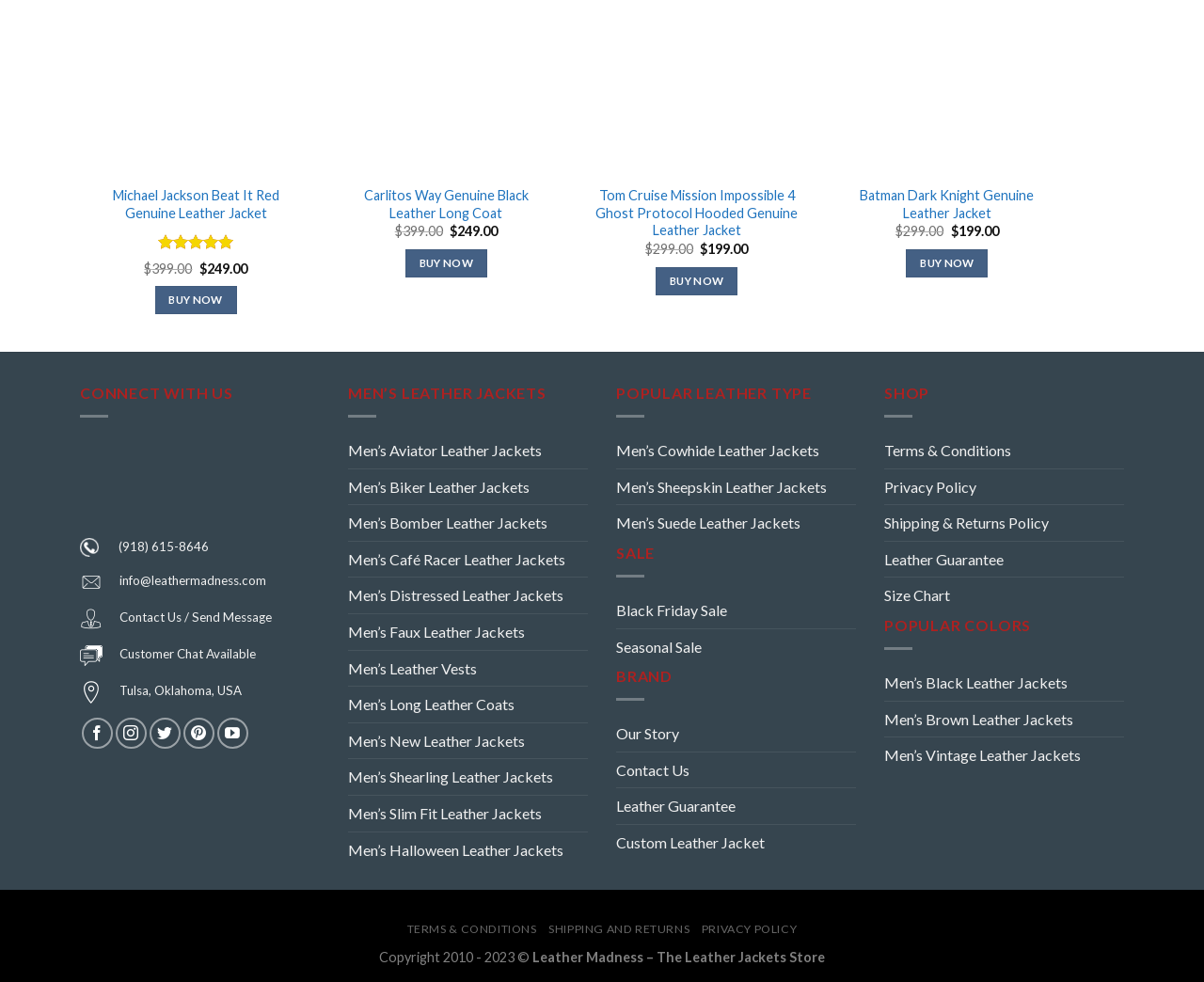Specify the bounding box coordinates of the area to click in order to execute this command: 'View Men's Aviator Leather Jackets'. The coordinates should consist of four float numbers ranging from 0 to 1, and should be formatted as [left, top, right, bottom].

[0.289, 0.441, 0.45, 0.477]